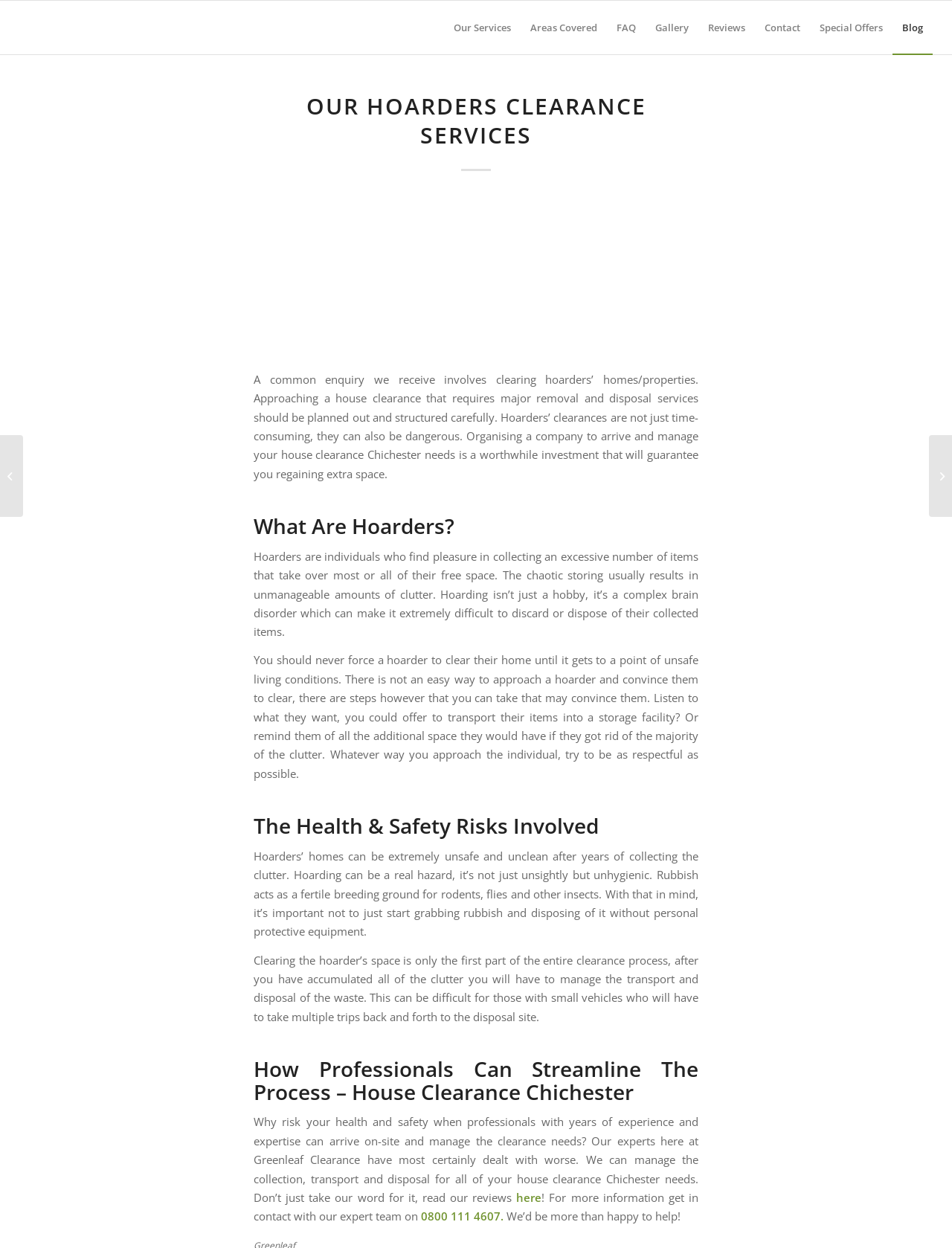What is the phone number to contact the expert team?
Please provide a detailed and thorough answer to the question.

The phone number is mentioned at the bottom of the webpage, in the text that says 'For more information get in contact with our expert team on 0800 111 4607.'